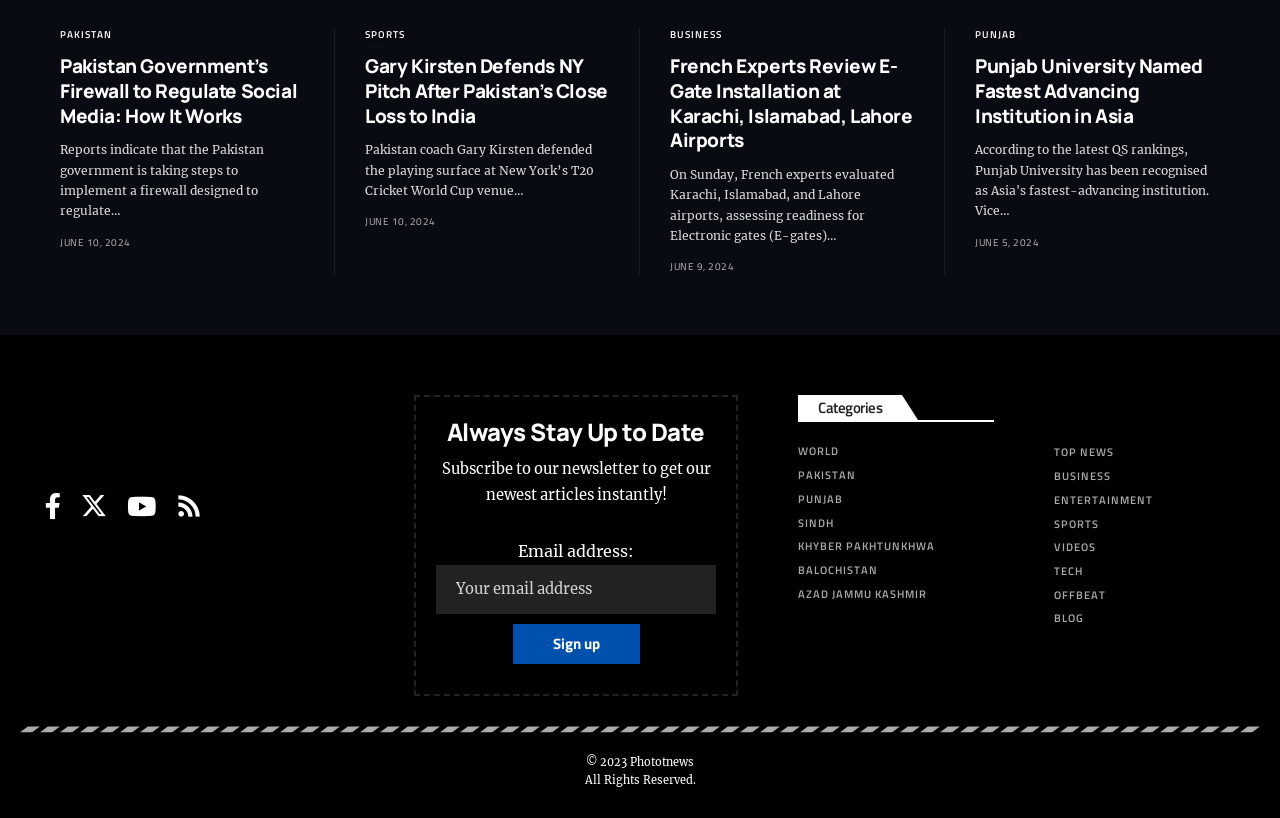Identify the bounding box coordinates of the region I need to click to complete this instruction: "Subscribe to the newsletter".

[0.341, 0.688, 0.559, 0.747]